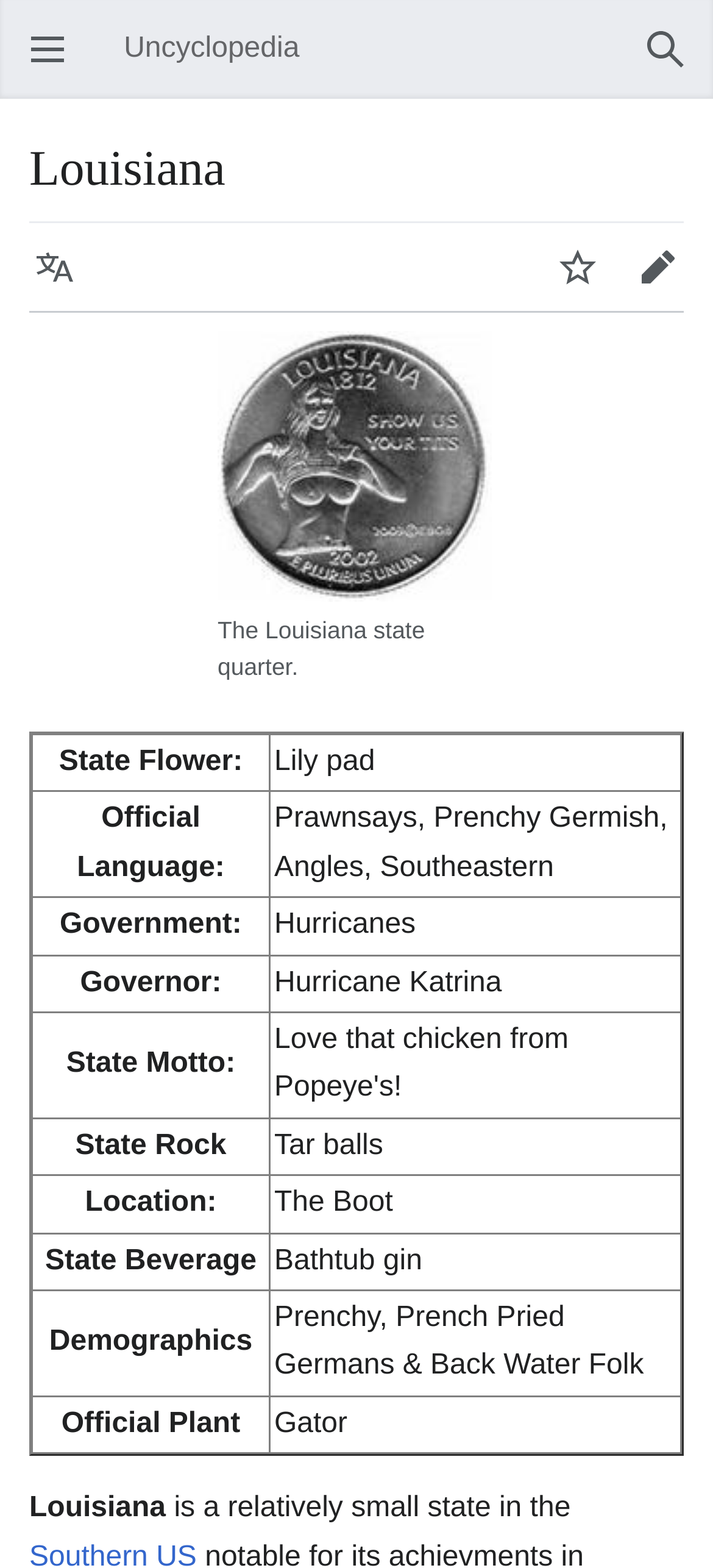What is the state flower of Louisiana?
Answer the question with a thorough and detailed explanation.

I found the answer by looking at the table on the webpage, which lists various facts about Louisiana. In the row with the header 'State Flower:', the corresponding grid cell contains the text 'Lily pad'.